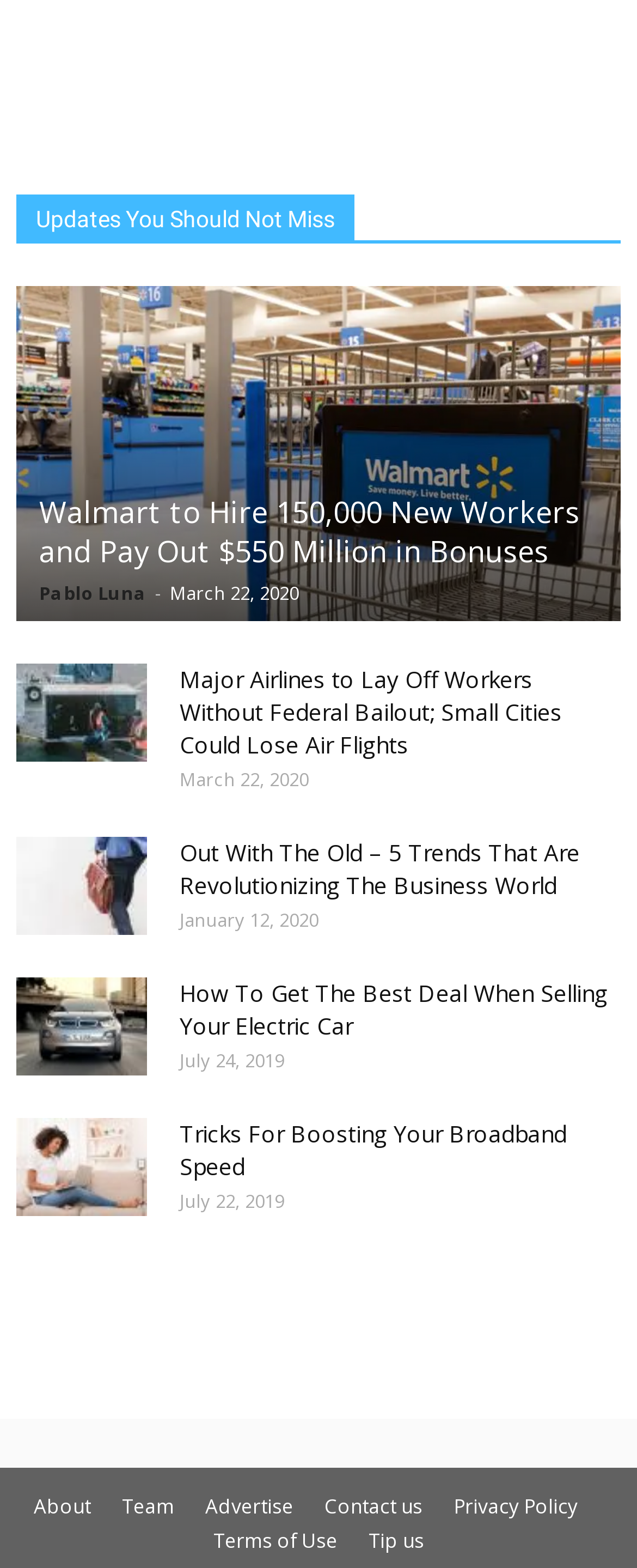Please give a succinct answer using a single word or phrase:
What is the topic of the first news article?

Walmart hiring